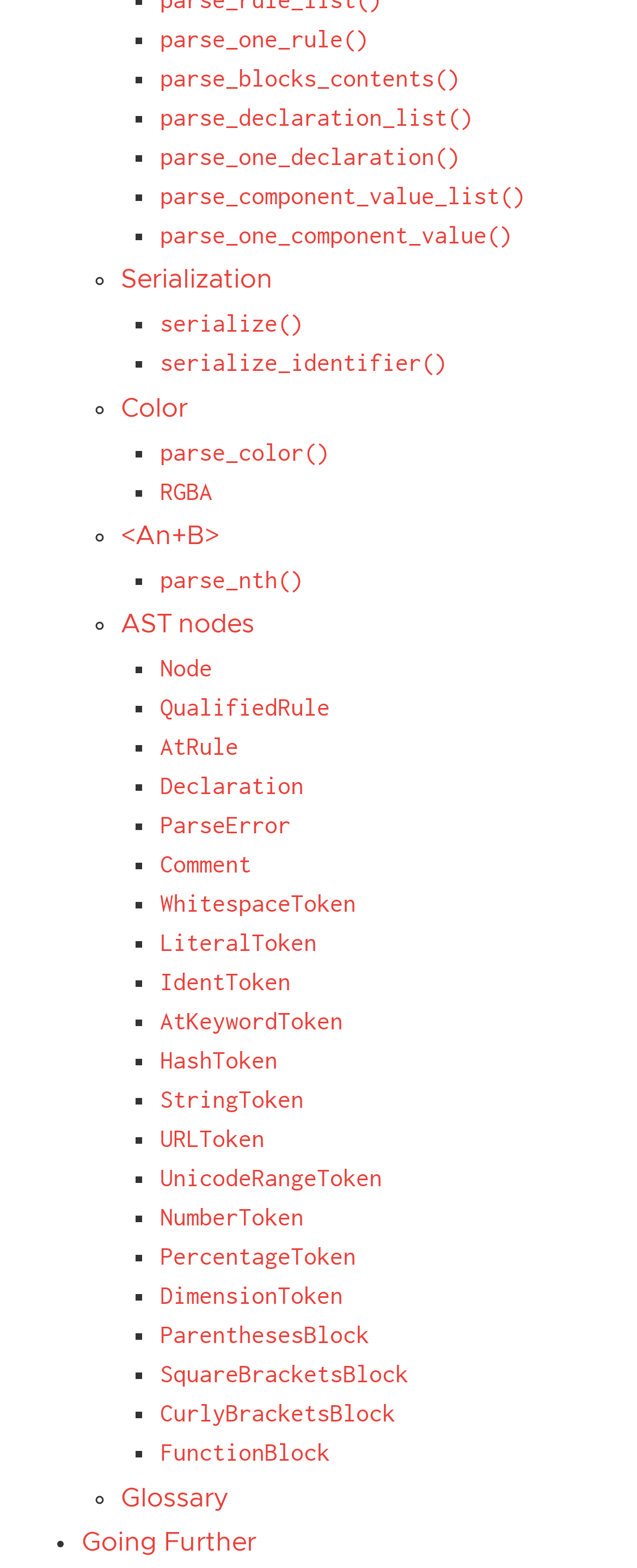Locate the bounding box coordinates of the element I should click to achieve the following instruction: "Click on 'Home'".

None